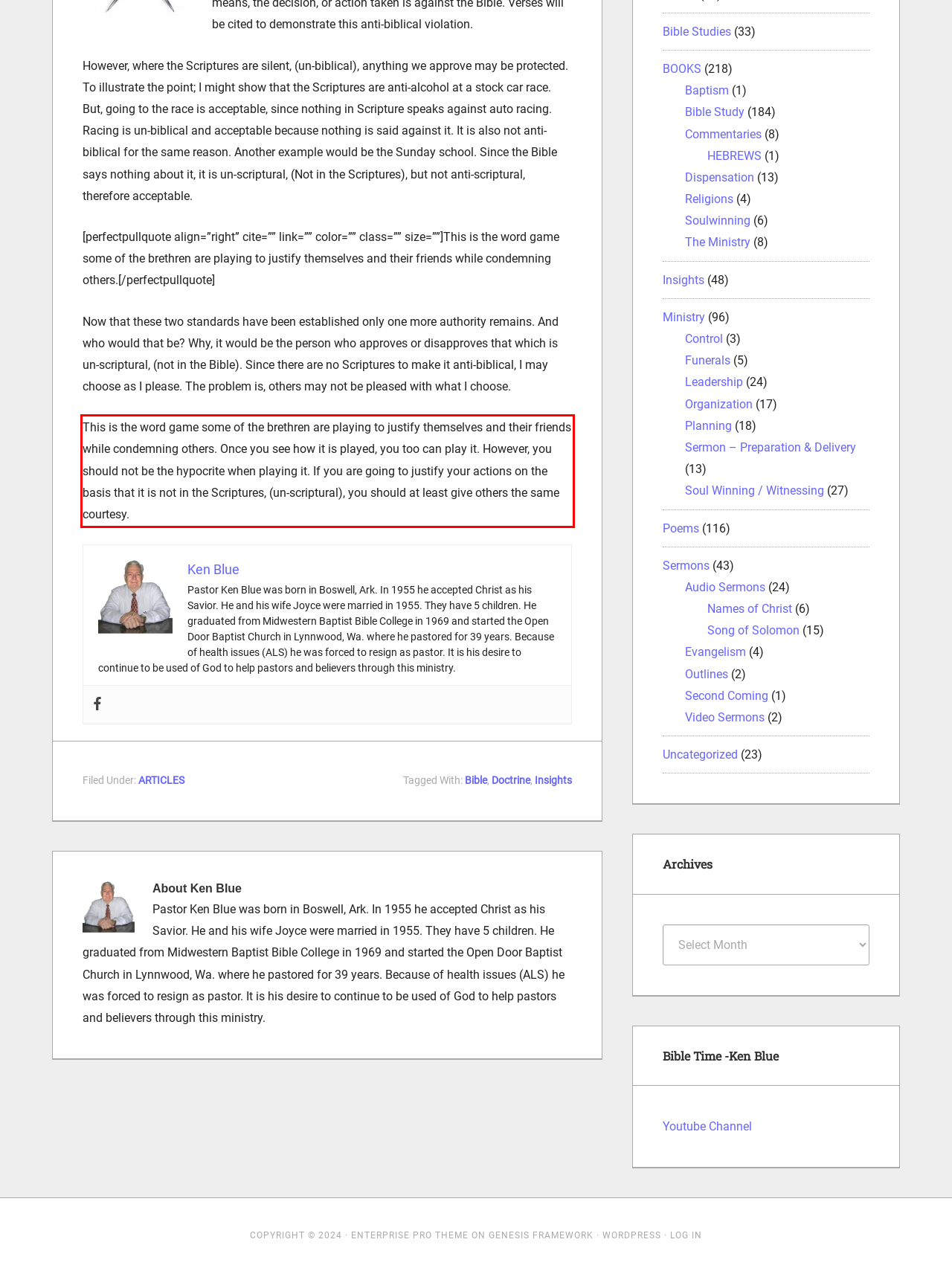By examining the provided screenshot of a webpage, recognize the text within the red bounding box and generate its text content.

This is the word game some of the brethren are playing to justify themselves and their friends while condemning others. Once you see how it is played, you too can play it. However, you should not be the hypocrite when playing it. If you are going to justify your actions on the basis that it is not in the Scriptures, (un-scriptural), you should at least give others the same courtesy.